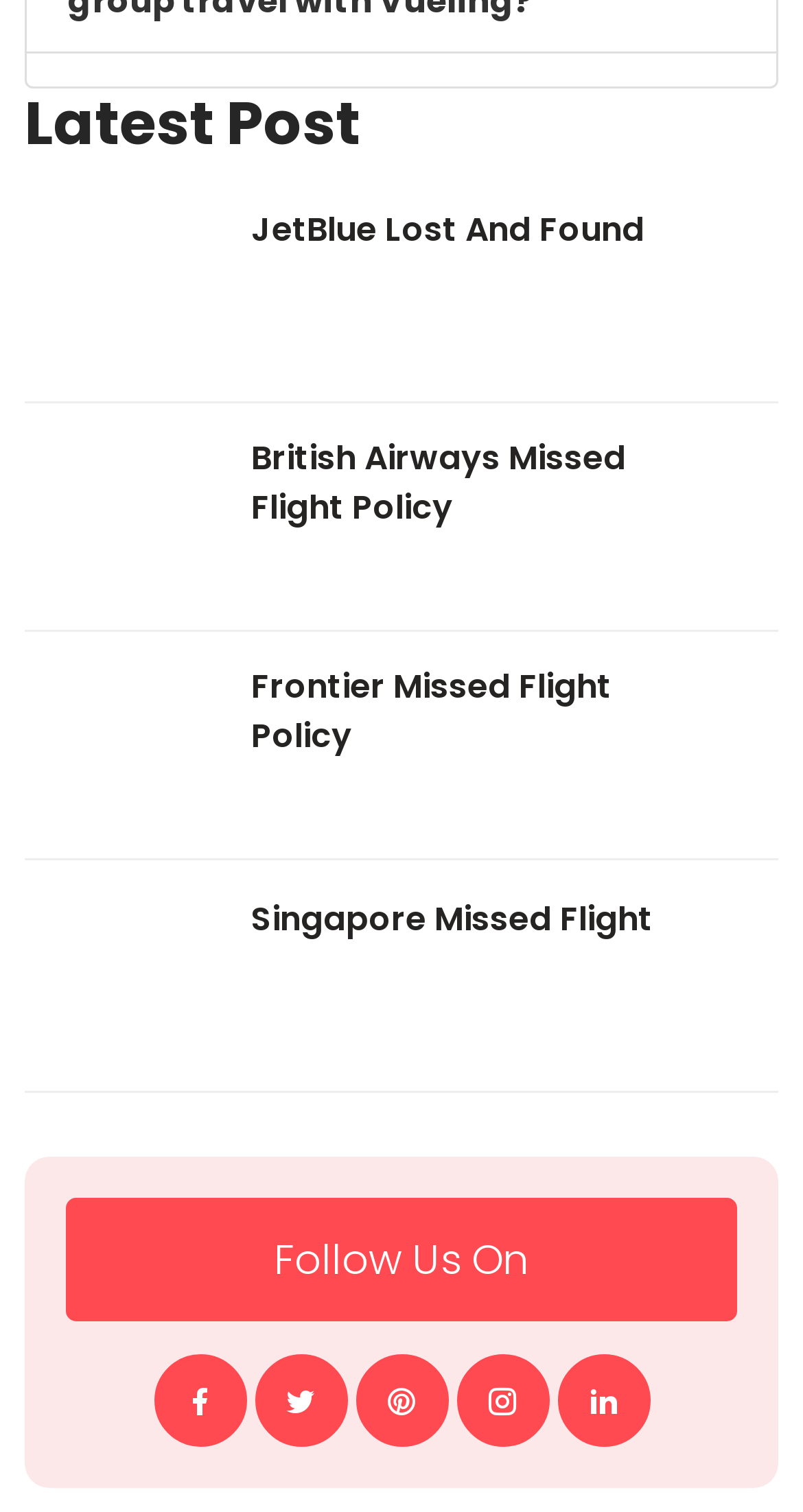Please mark the clickable region by giving the bounding box coordinates needed to complete this instruction: "Click on the Facebook icon".

[0.191, 0.895, 0.306, 0.957]